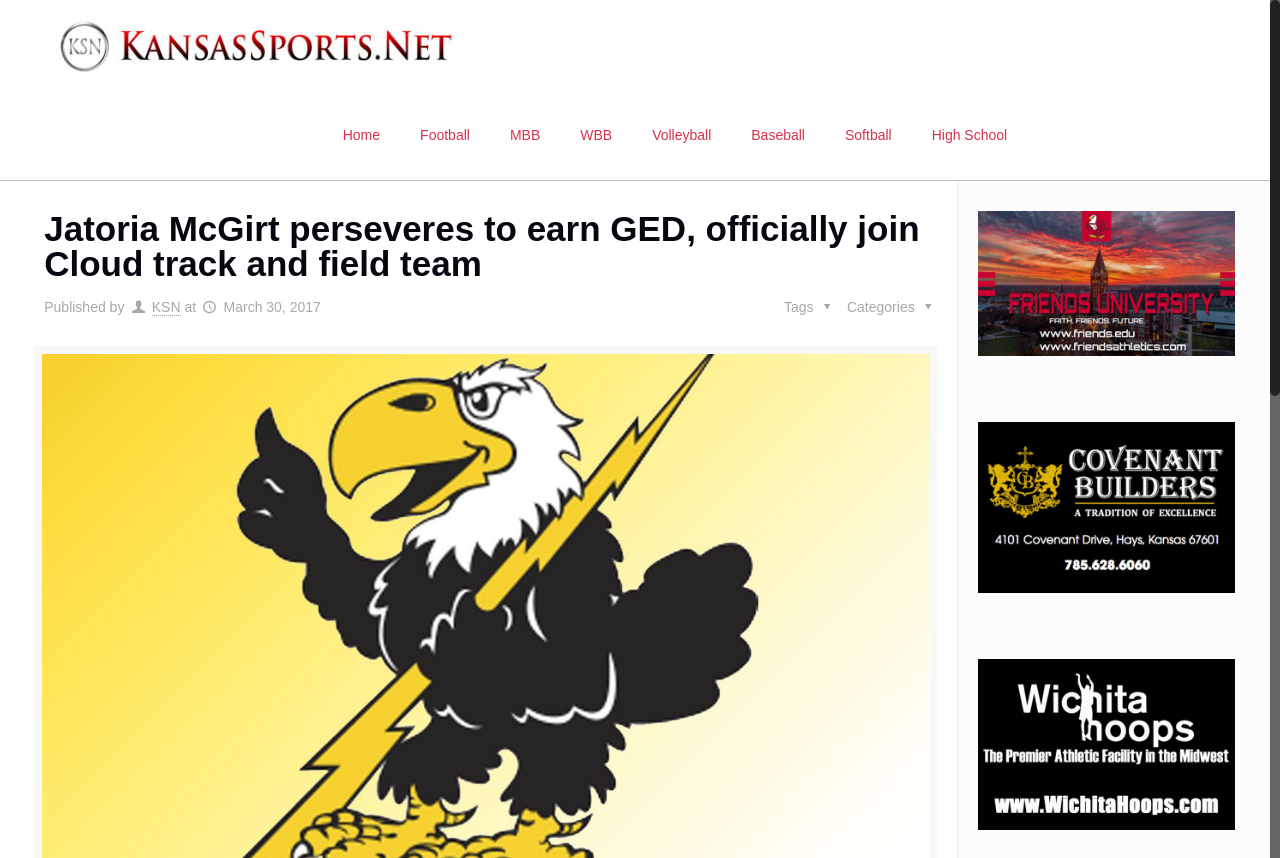Given the description of the UI element: "Softball", predict the bounding box coordinates in the form of [left, top, right, bottom], with each value being a float between 0 and 1.

[0.645, 0.105, 0.712, 0.21]